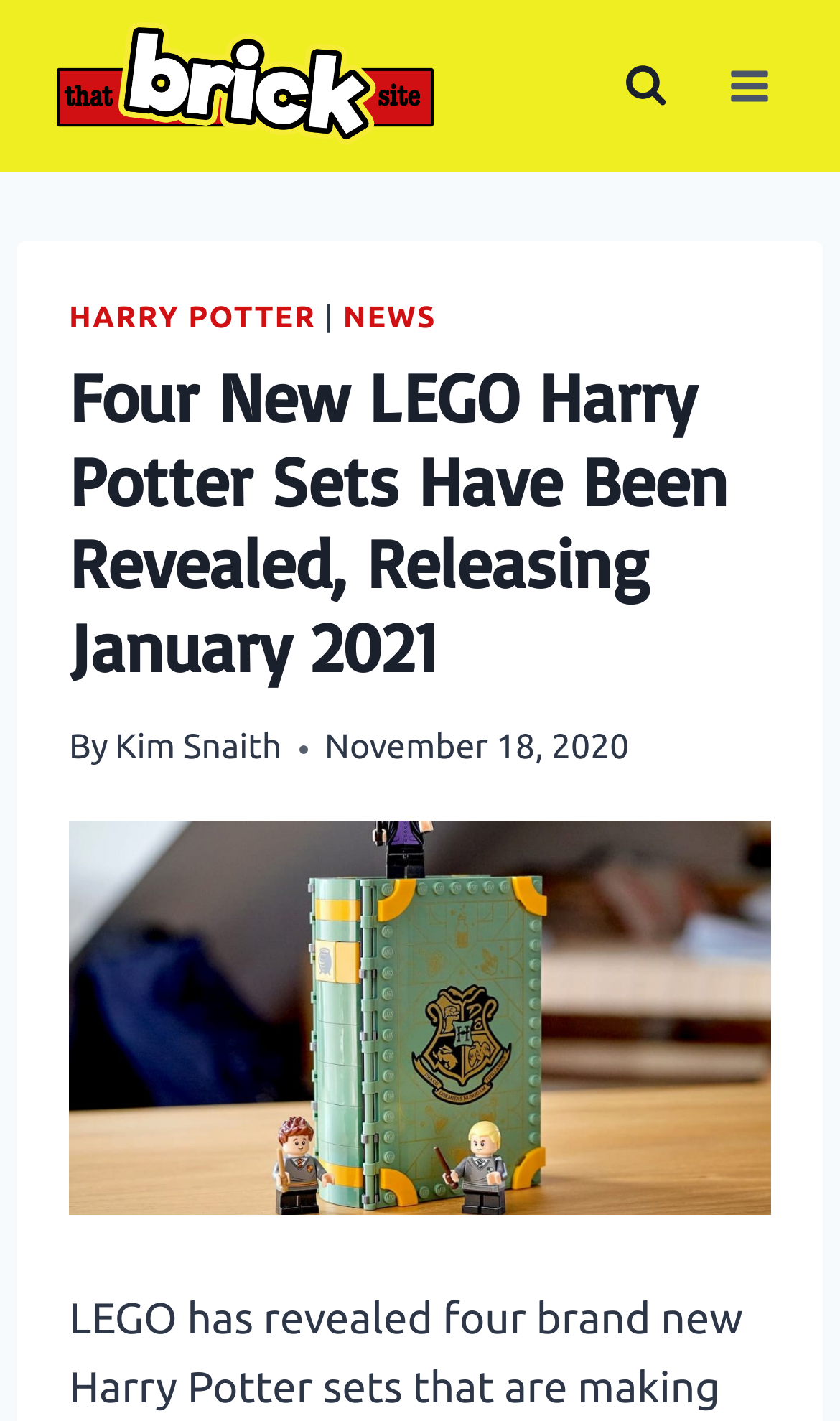What is the date of the article?
Answer the question using a single word or phrase, according to the image.

November 18, 2020